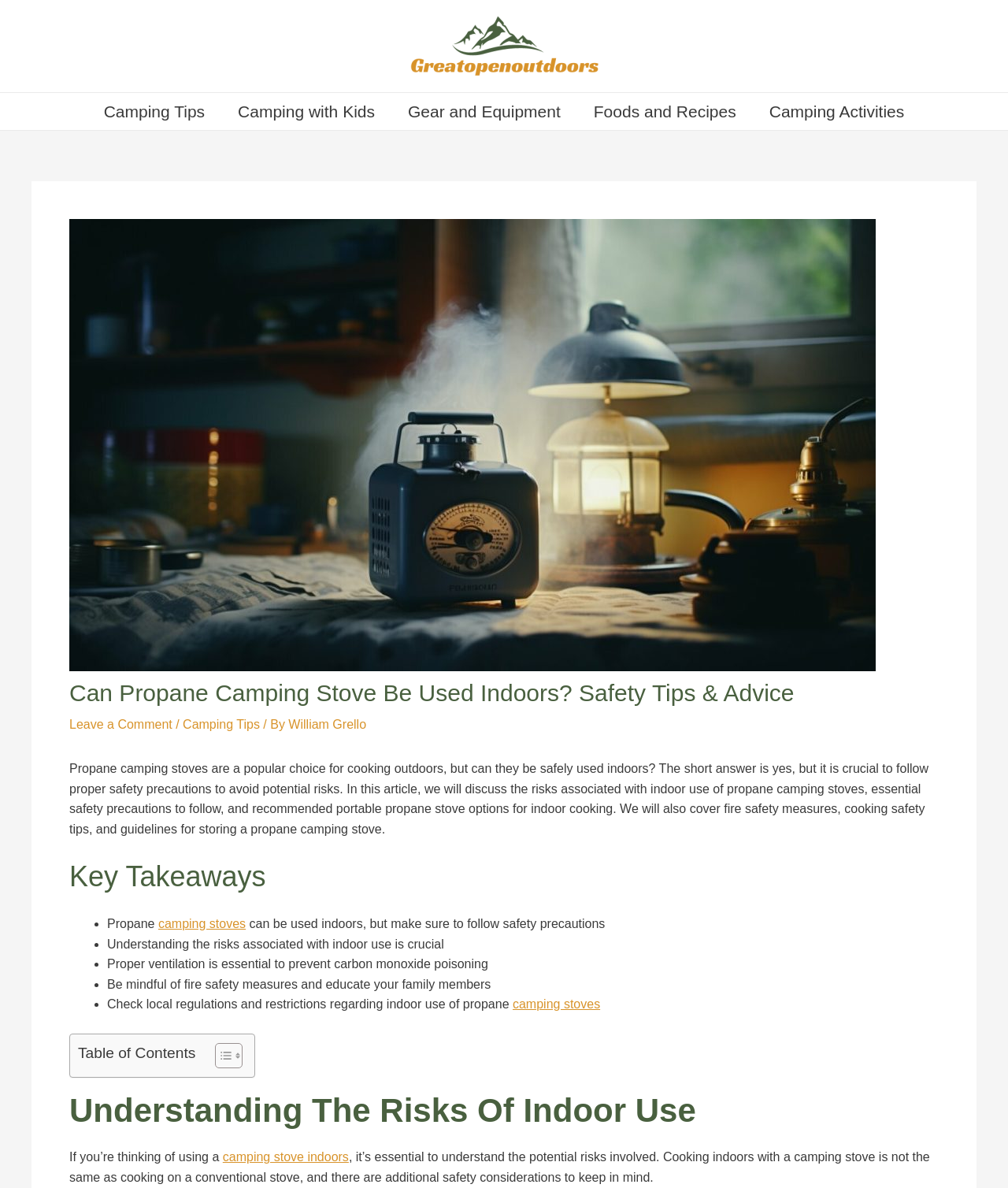Locate the bounding box coordinates of the area where you should click to accomplish the instruction: "Read the article about using propane camping stove indoors".

[0.069, 0.572, 0.931, 0.595]